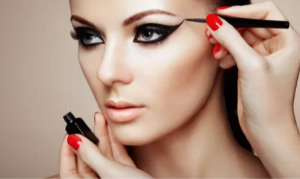Use a single word or phrase to answer the question:
What is the tool used for applying eyeliner?

Black eyeliner pencil